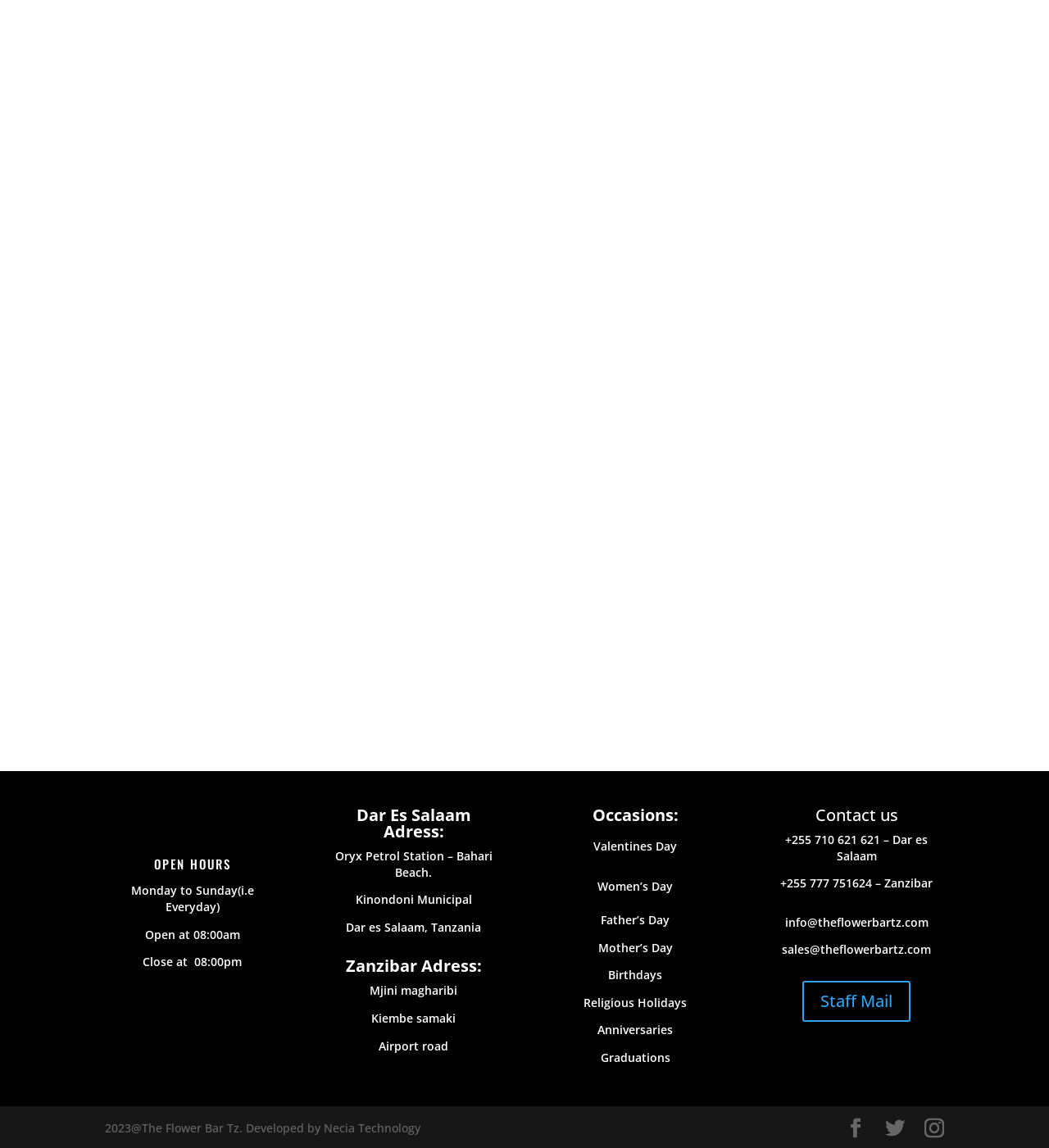Please specify the bounding box coordinates of the clickable region to carry out the following instruction: "View 'Valentines Day' occasion details". The coordinates should be four float numbers between 0 and 1, in the format [left, top, right, bottom].

[0.566, 0.73, 0.645, 0.744]